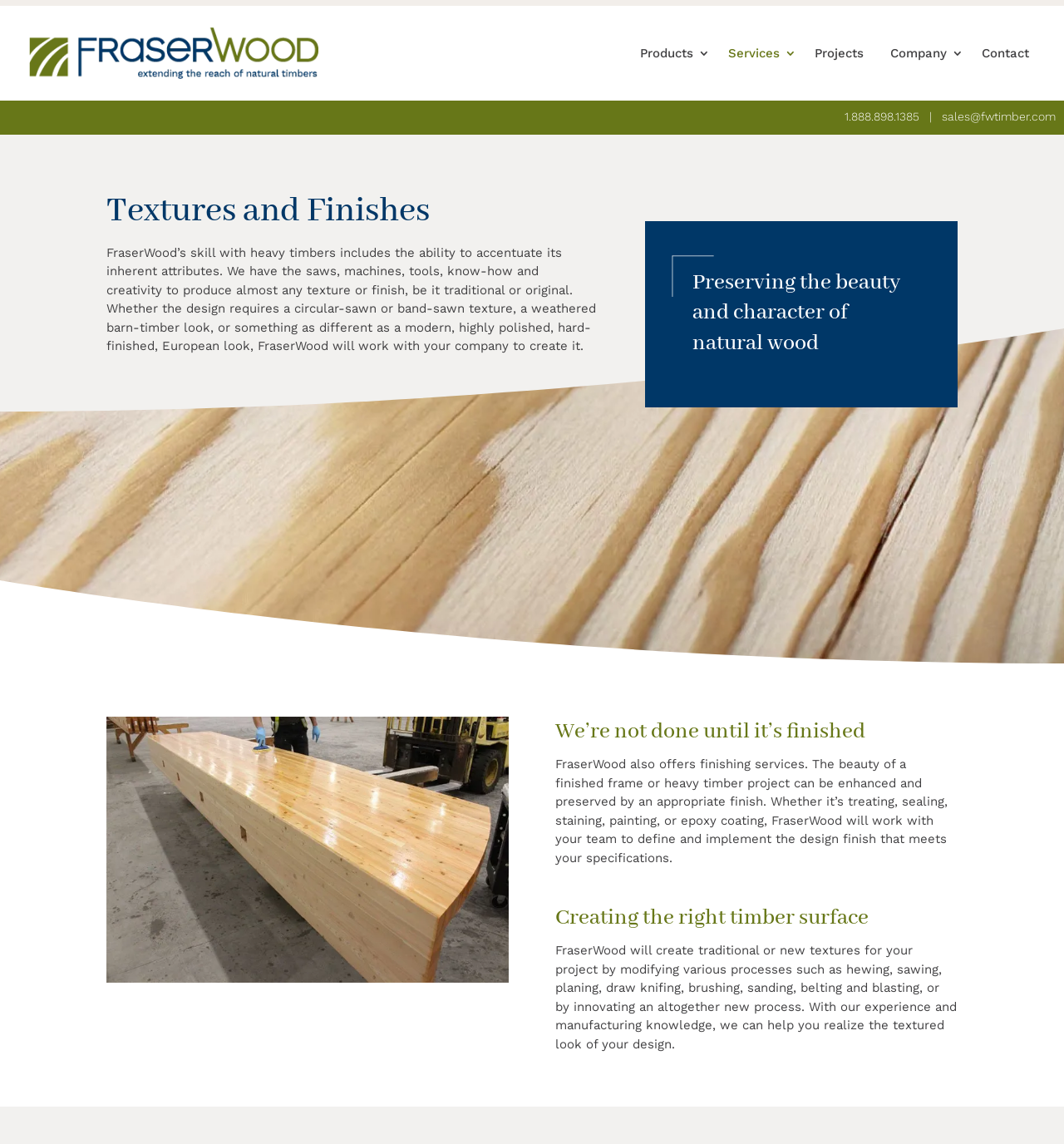How can customers contact FraserWood?
Please use the visual content to give a single word or phrase answer.

Phone or email